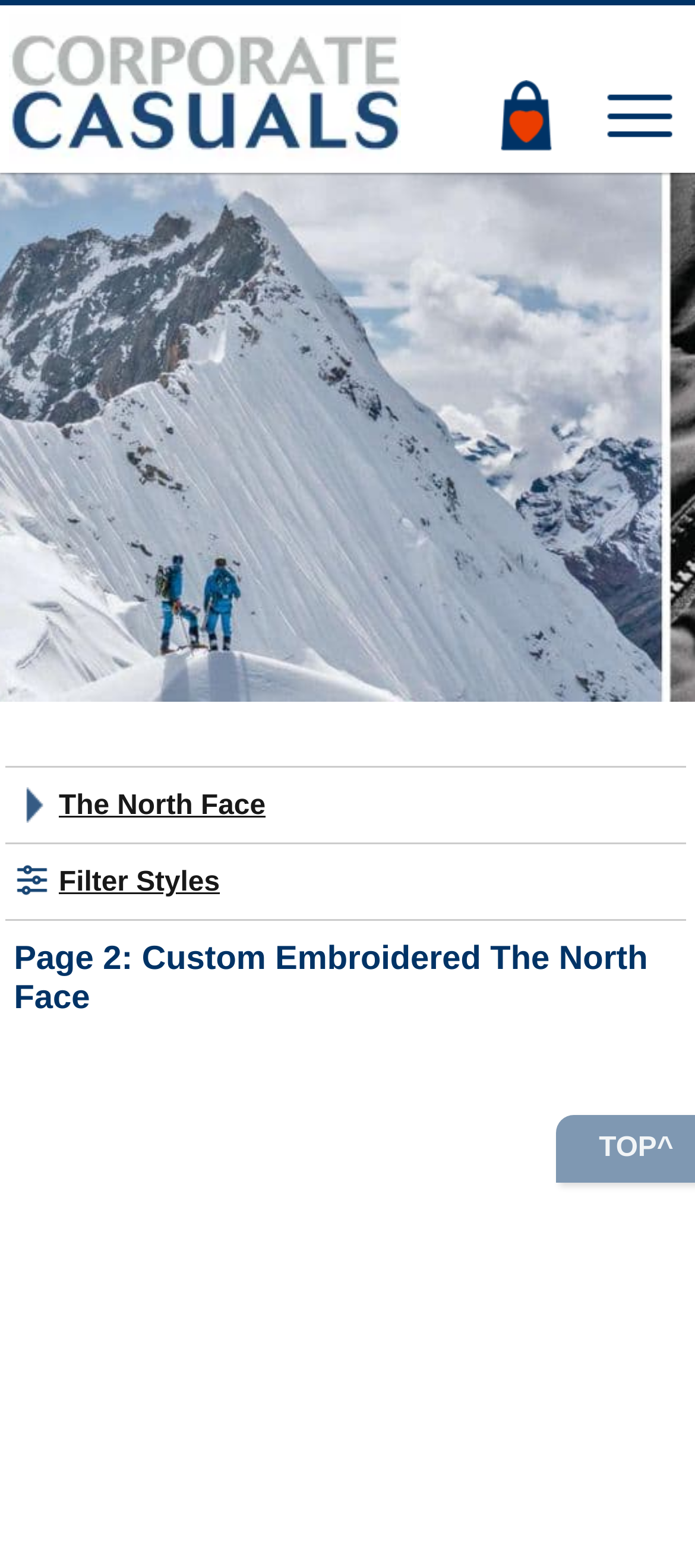Respond with a single word or phrase to the following question: What is the logo above the search bar?

Corporate casuals logo